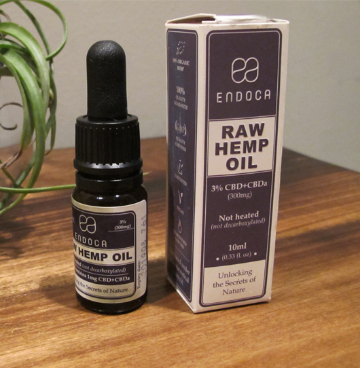Could you please study the image and provide a detailed answer to the question:
What is the material of the surface in the background?

The caption describes the backdrop as a wooden surface, which adds a warm and organic feel to the image.